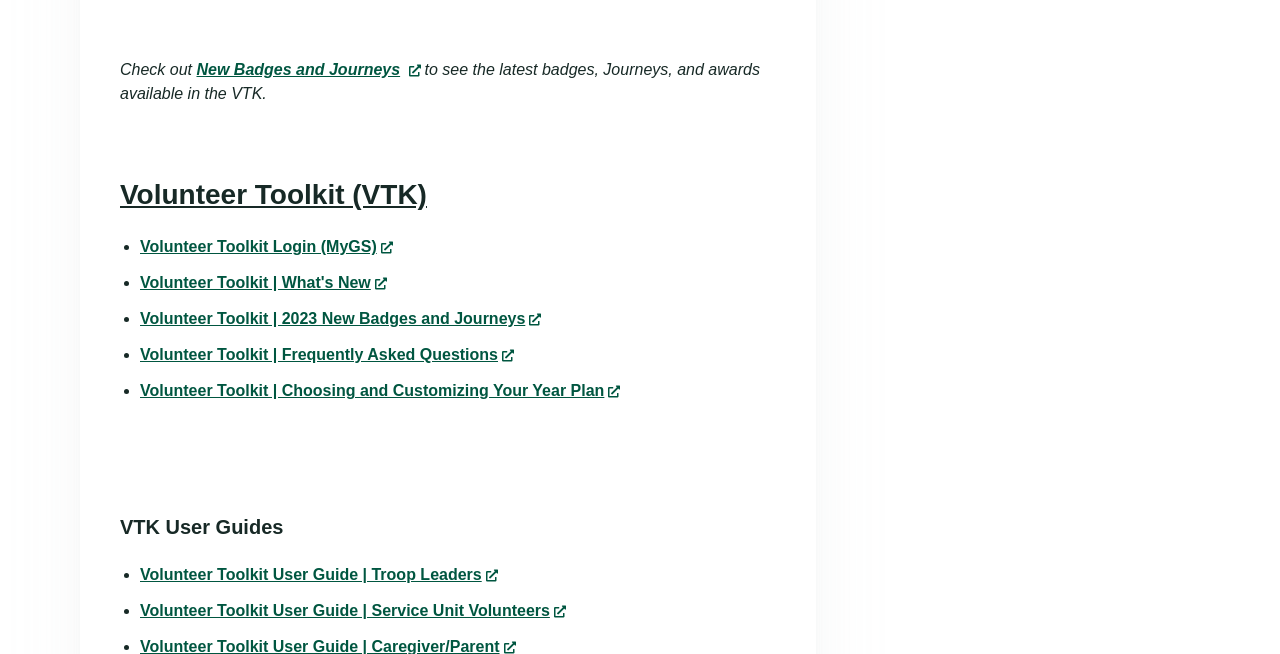Use a single word or phrase to answer the question:
What is the symbol used to indicate links on this webpage?

